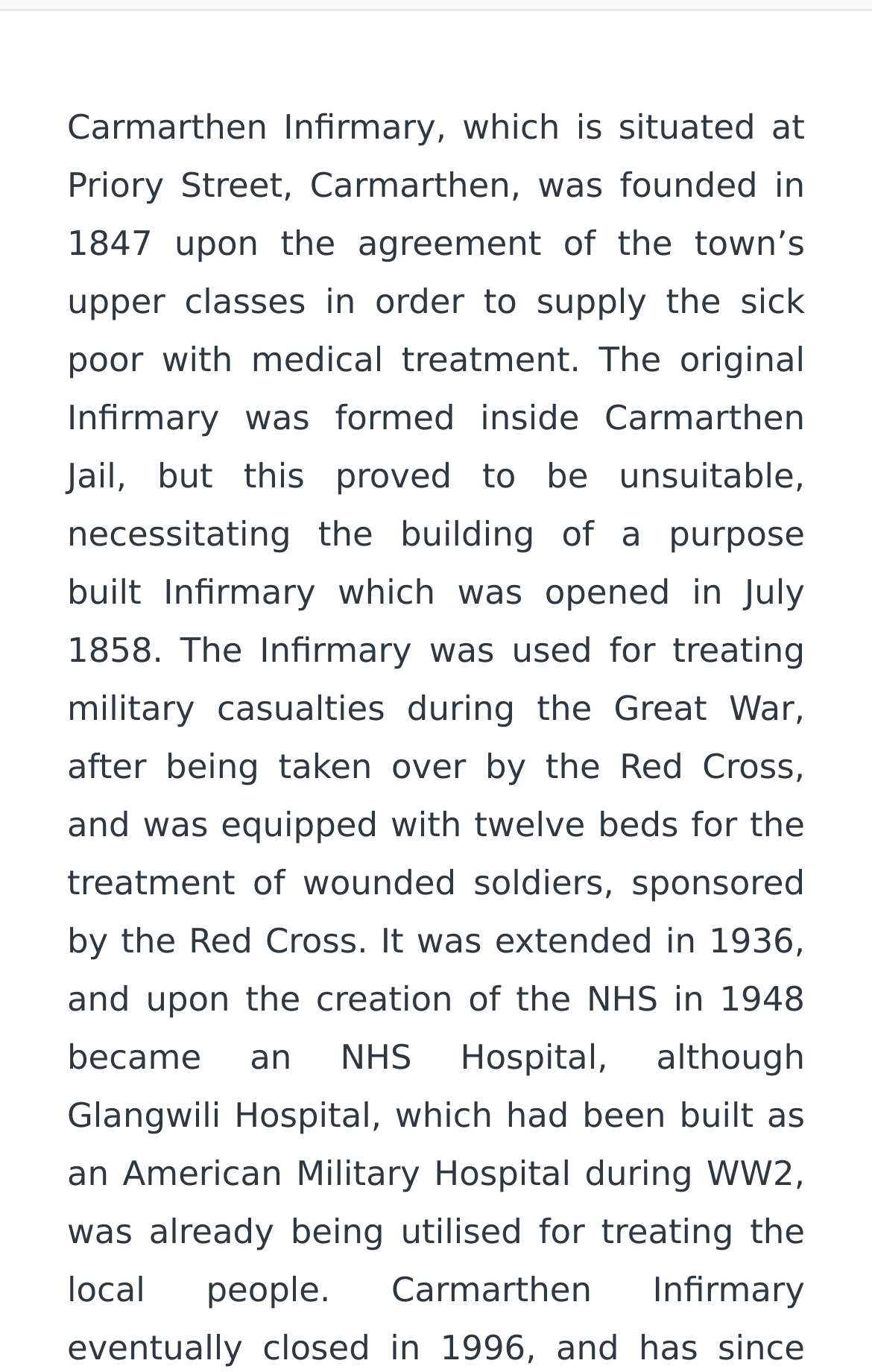Identify the bounding box coordinates for the UI element described by the following text: "Scroll to Top". Provide the coordinates as four float numbers between 0 and 1, in the format [left, top, right, bottom].

[0.846, 0.5, 0.949, 0.565]